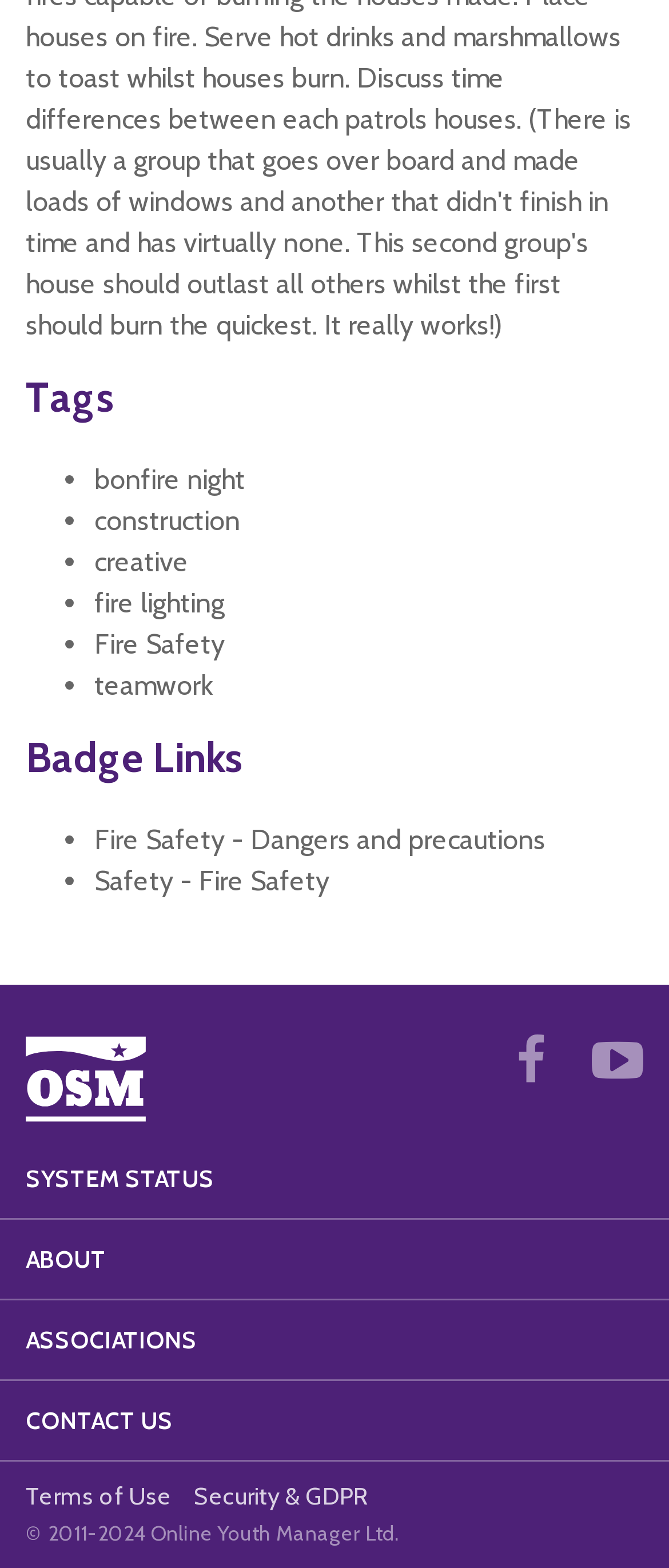Identify the bounding box coordinates of the clickable region required to complete the instruction: "View 'Terms of Use'". The coordinates should be given as four float numbers within the range of 0 and 1, i.e., [left, top, right, bottom].

[0.038, 0.944, 0.256, 0.963]